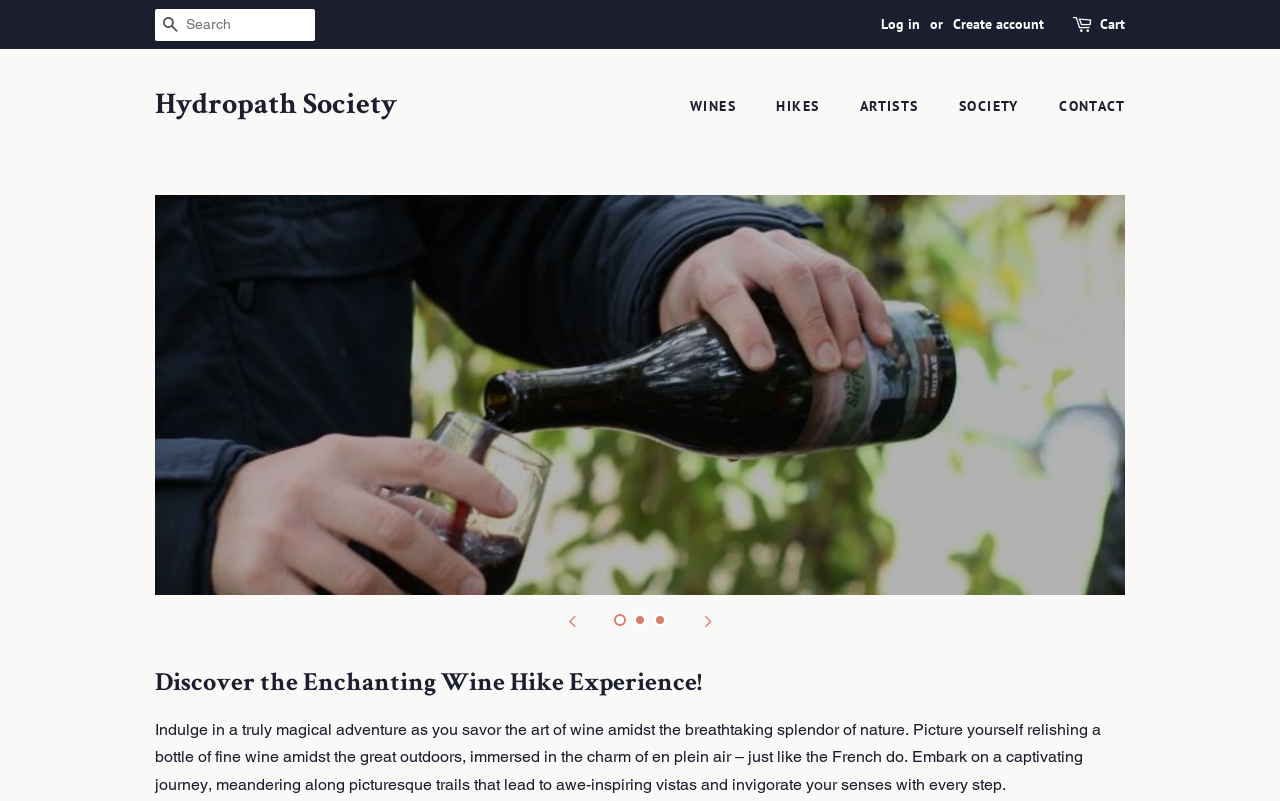Please mark the bounding box coordinates of the area that should be clicked to carry out the instruction: "Search for something".

[0.121, 0.011, 0.246, 0.051]